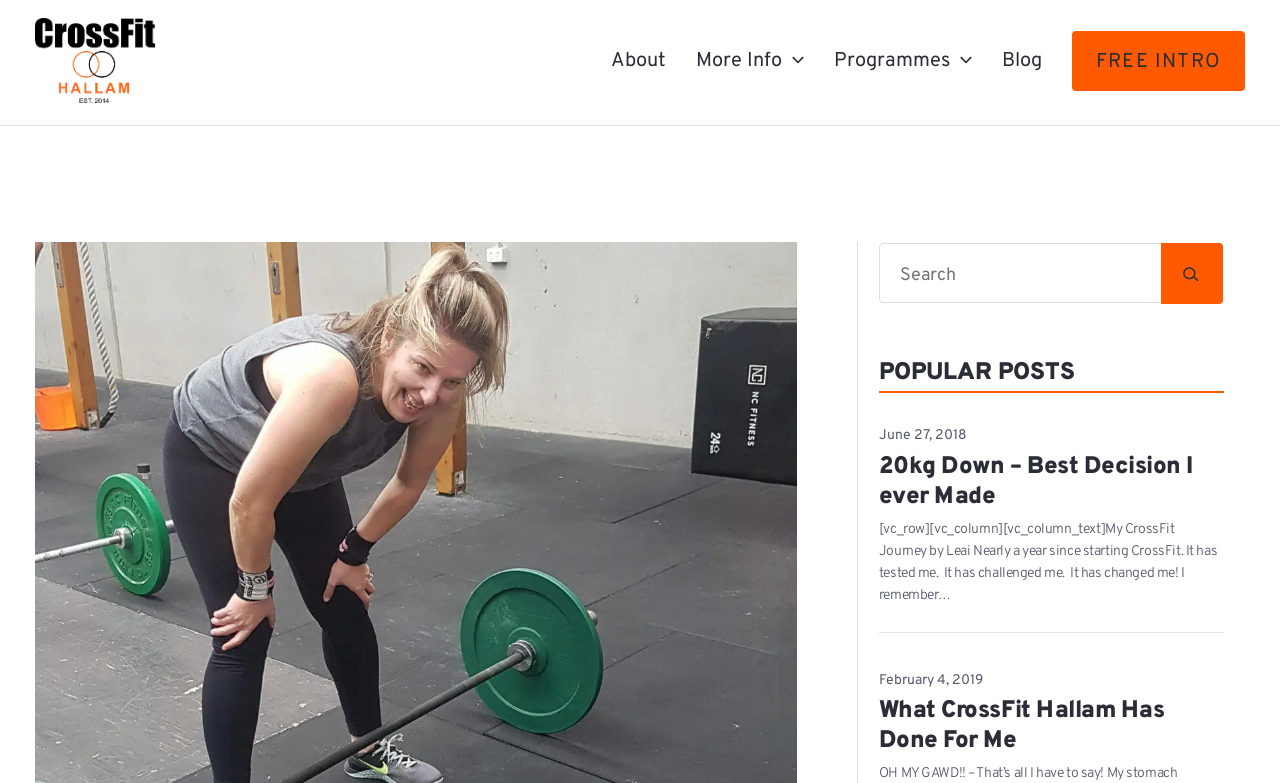What is the purpose of the 'Search' textbox?
Answer the question with a thorough and detailed explanation.

The 'Search' textbox is a common UI element found on many websites, and its purpose is to allow users to search for specific content within the website. In this case, the textbox is located near the top of the webpage, suggesting that it is a primary feature of the website.